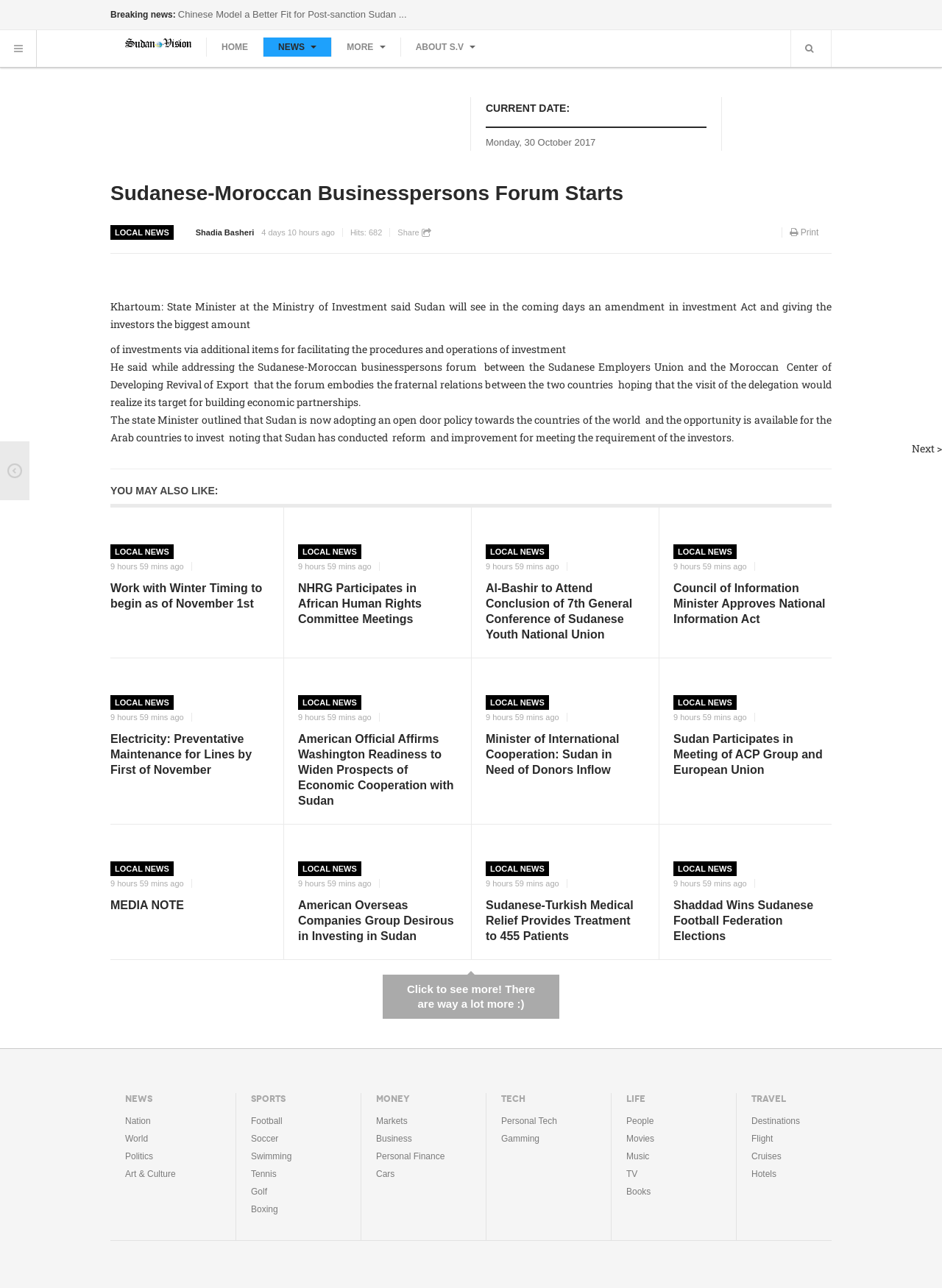Can you find the bounding box coordinates for the element that needs to be clicked to execute this instruction: "Read the 'Sudanese-Moroccan Businesspersons Forum Starts' article"? The coordinates should be given as four float numbers between 0 and 1, i.e., [left, top, right, bottom].

[0.117, 0.14, 0.883, 0.166]